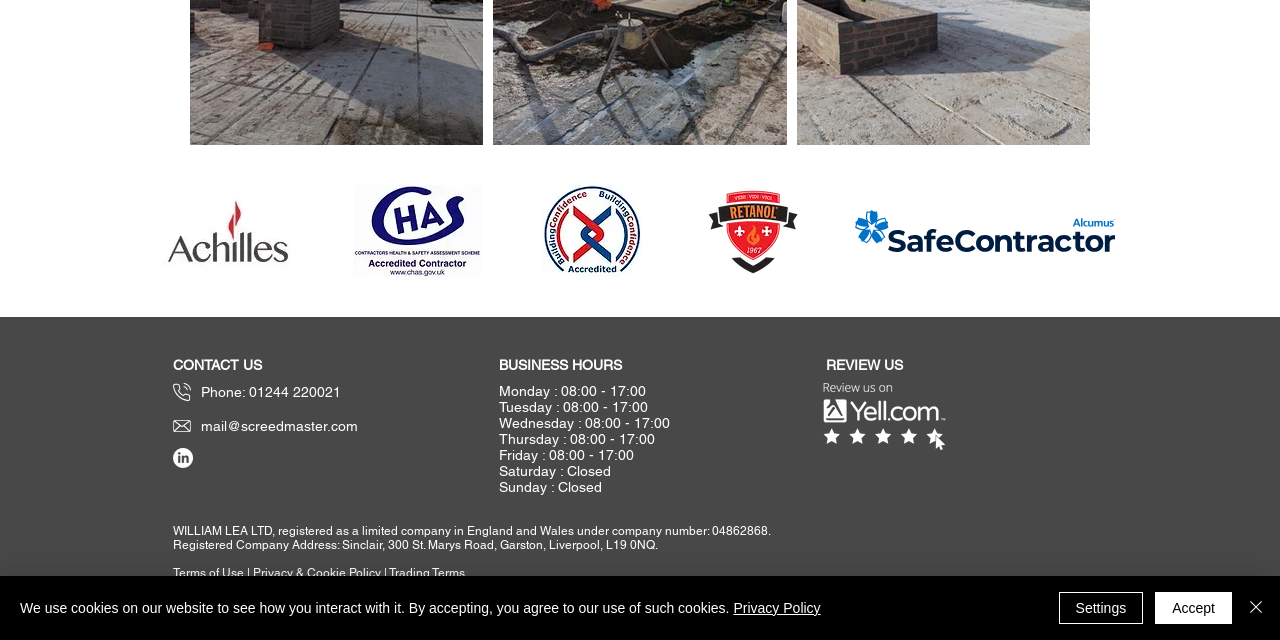Find the bounding box coordinates for the UI element whose description is: "Terms of Use". The coordinates should be four float numbers between 0 and 1, in the format [left, top, right, bottom].

[0.135, 0.884, 0.191, 0.906]